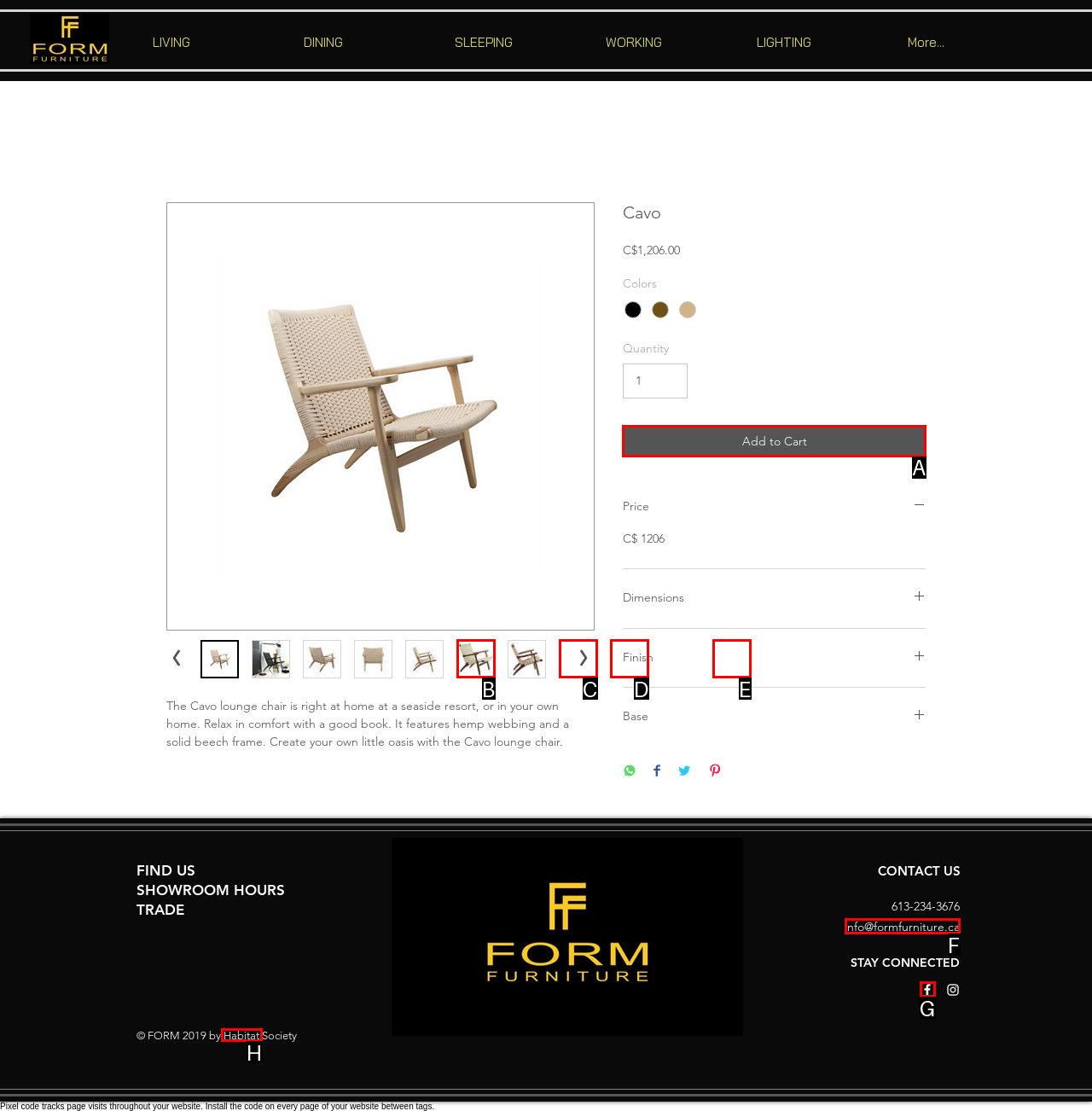Select the appropriate HTML element to click for the following task: Click the 'Add to Cart' button
Answer with the letter of the selected option from the given choices directly.

A